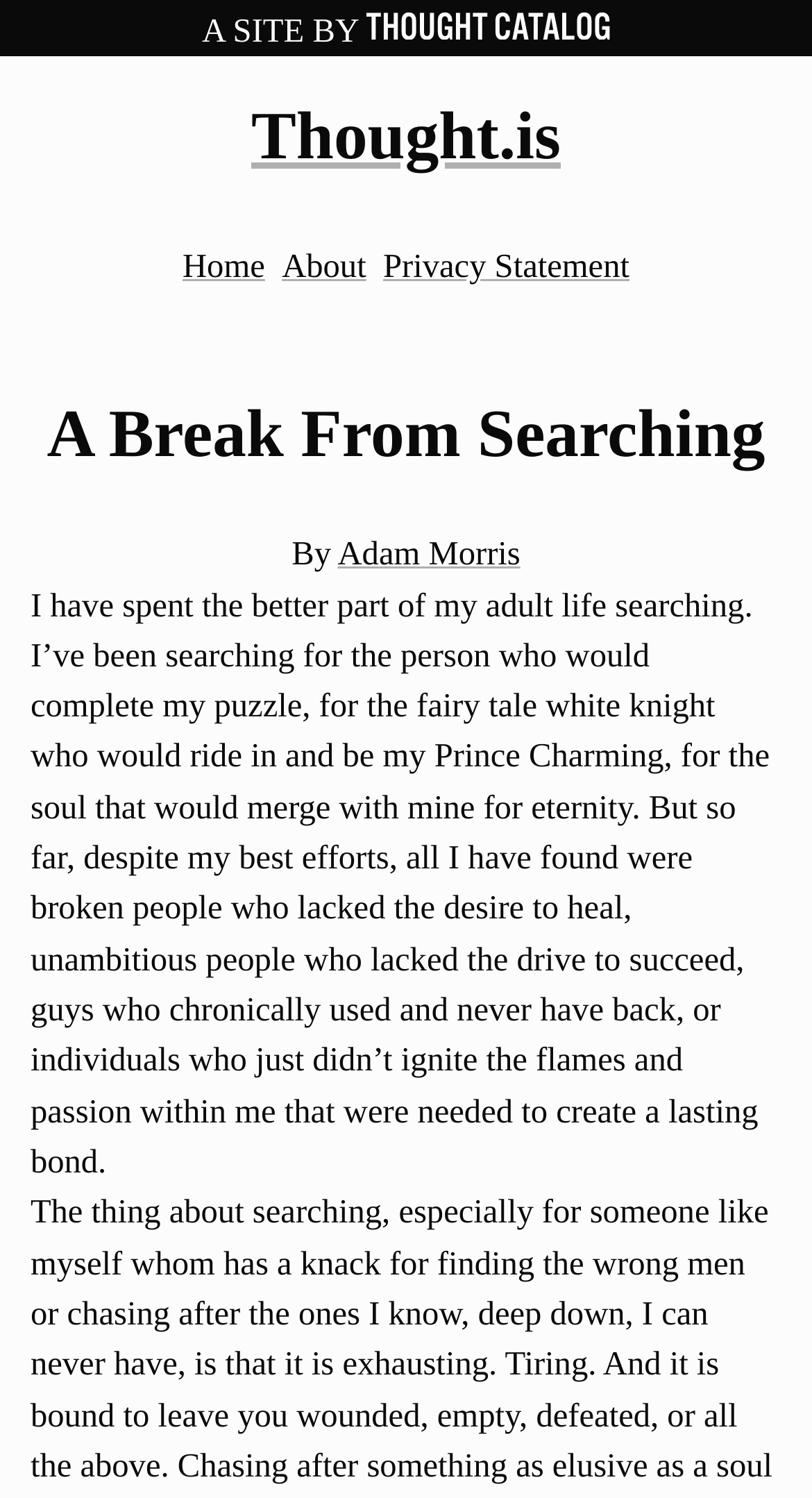Illustrate the webpage's structure and main components comprehensively.

The webpage is a personal blog or article page titled "A Break From Searching" by Adam Morris. At the top, there is a header section with a logo of "Thought Catalog" on the right side, accompanied by a text "A SITE BY" on the left. Below this header, there is a navigation menu with three links: "Home", "About", and "Privacy Statement".

The main content of the page is a personal essay or article, which starts with a heading "A Break From Searching" followed by the author's name "Adam Morris". The article begins with a sentence "I have spent the better part of my adult life searching." and continues with a long paragraph describing the author's experiences and reflections on searching for a romantic partner. The text is divided into several lines, with the majority of the content located in the middle of the page.

There are no images on the page except for the logo of "Thought Catalog" in the top-right corner. The overall layout is simple, with a focus on the written content.